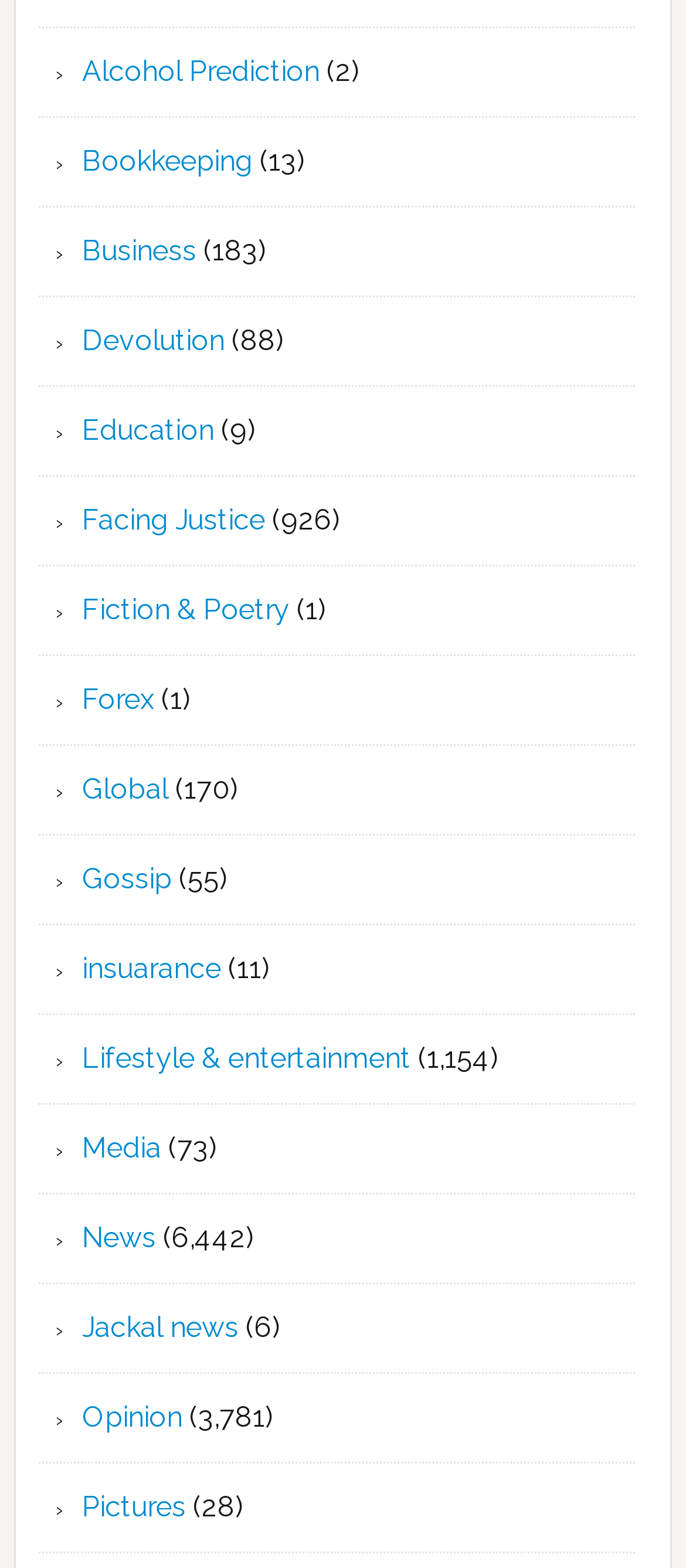Point out the bounding box coordinates of the section to click in order to follow this instruction: "Read articles about 'Education'".

[0.12, 0.264, 0.312, 0.285]